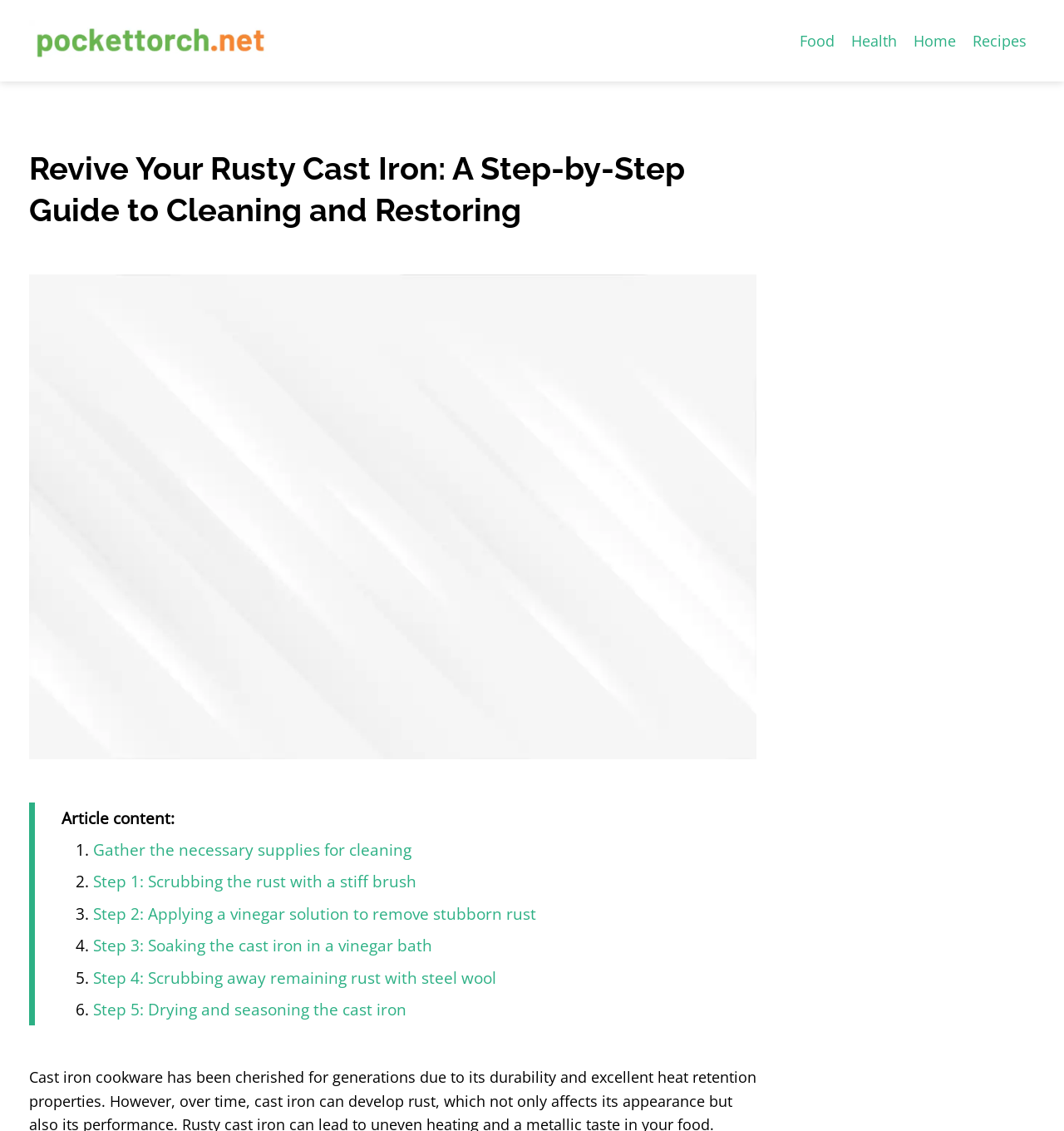Provide the bounding box coordinates of the area you need to click to execute the following instruction: "Read the article content".

[0.058, 0.713, 0.164, 0.733]